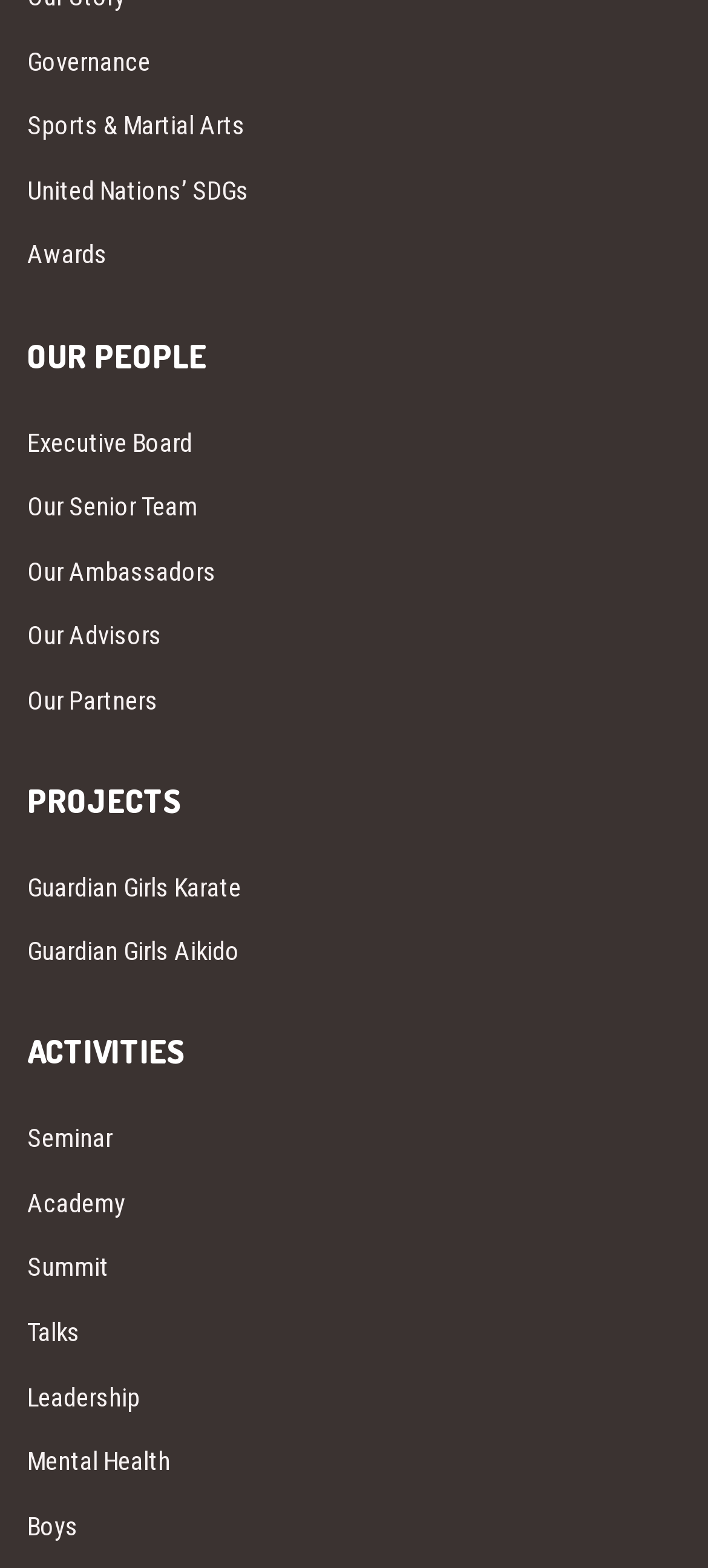Using the information shown in the image, answer the question with as much detail as possible: How many headings are there on the webpage?

I identified the headings on the webpage, which are 'OUR PEOPLE', 'PROJECTS', and 'ACTIVITIES'. There are 3 headings in total.